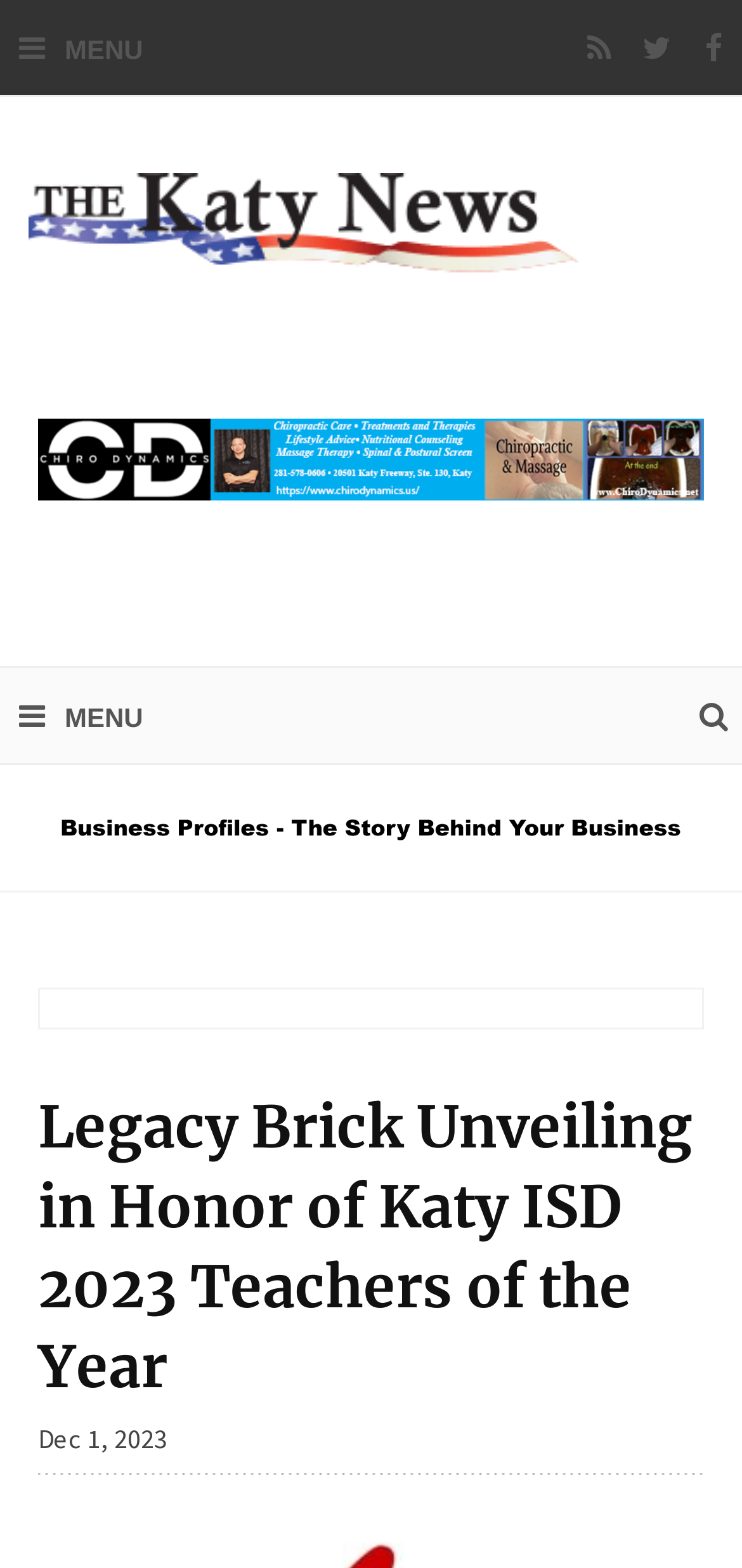Find the bounding box coordinates for the HTML element specified by: "title="The Katy News"".

[0.038, 0.11, 0.962, 0.182]